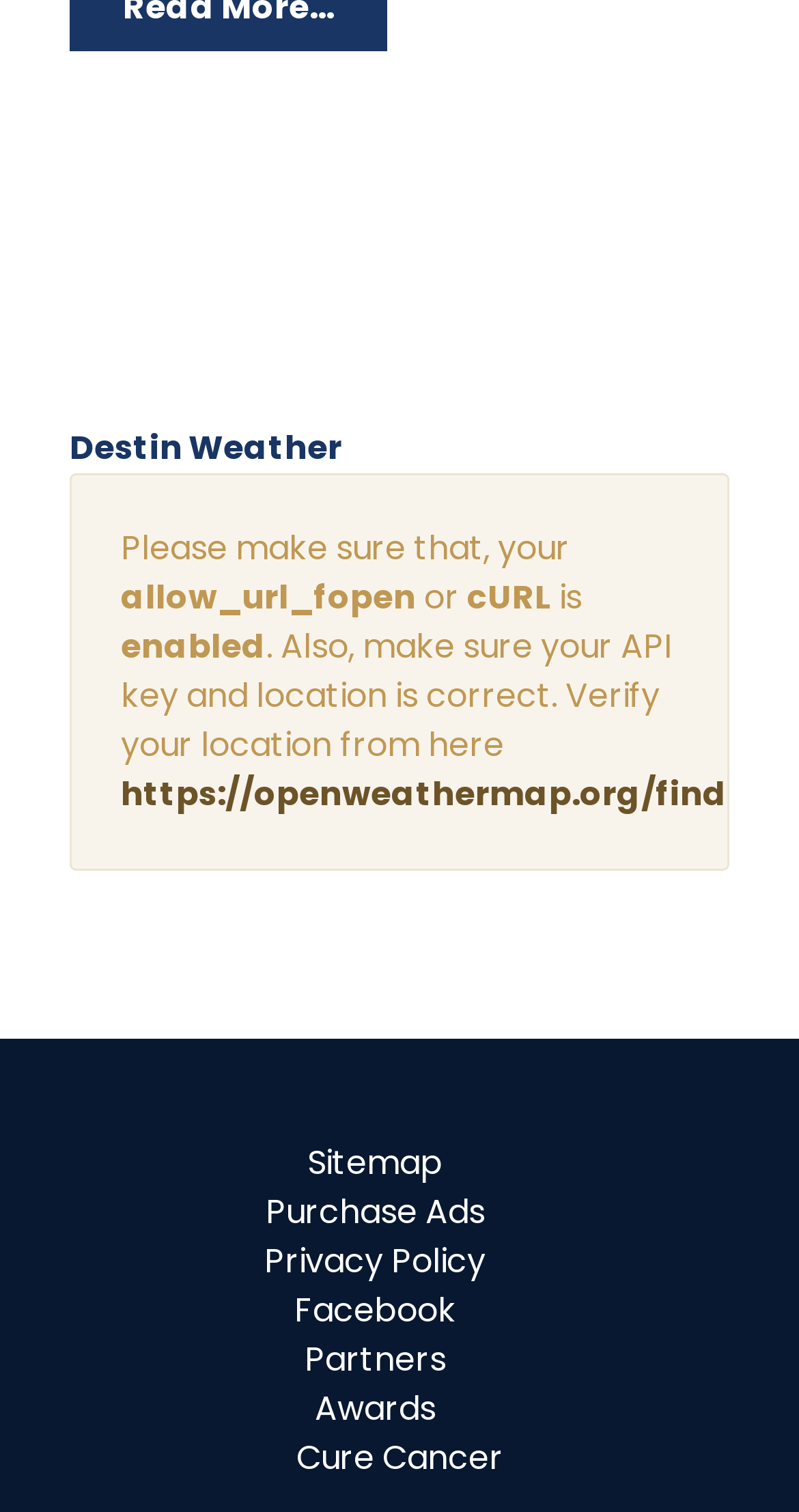Determine the bounding box coordinates of the area to click in order to meet this instruction: "Verify location from here".

[0.151, 0.51, 0.91, 0.541]